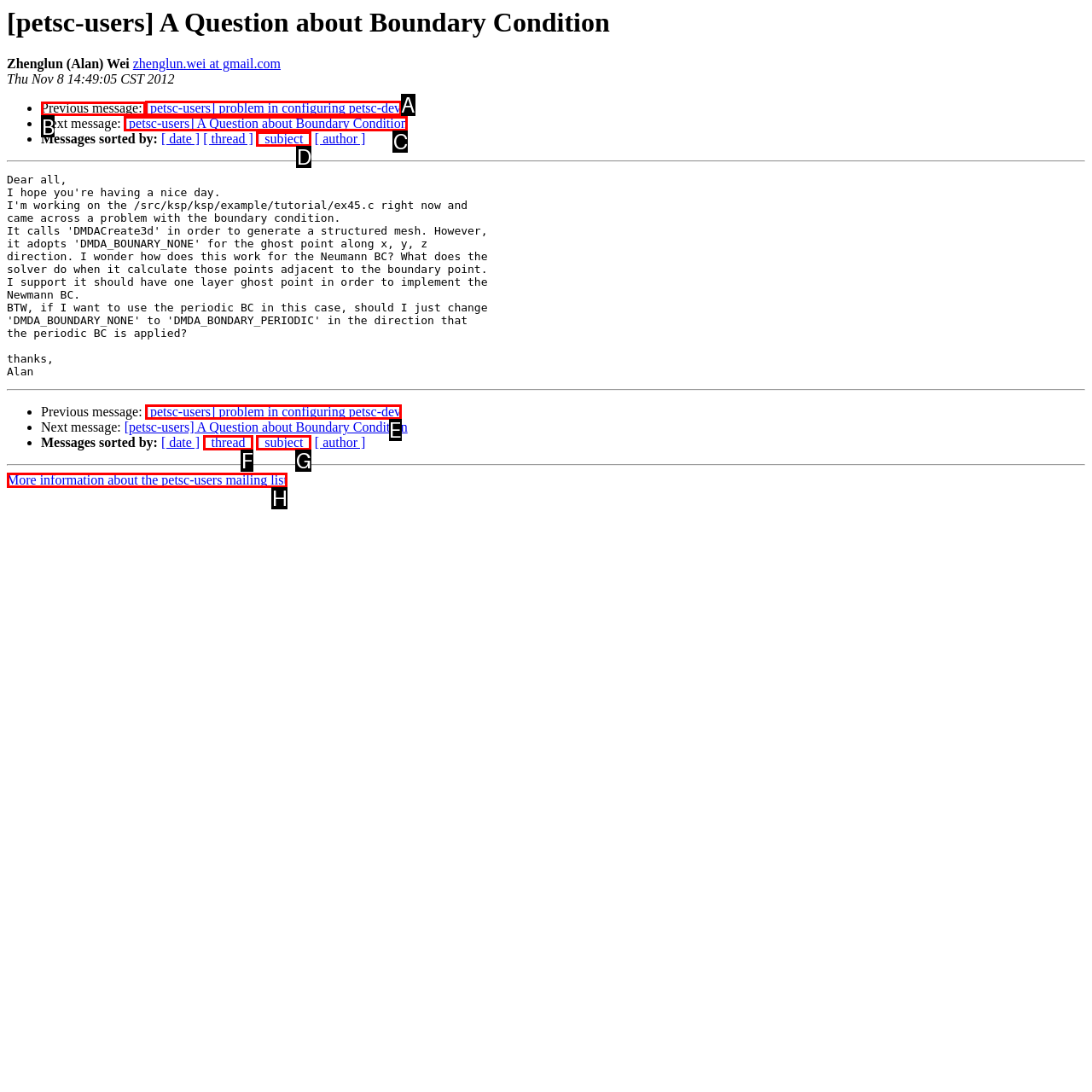What is the letter of the UI element you should click to View previous message? Provide the letter directly.

B